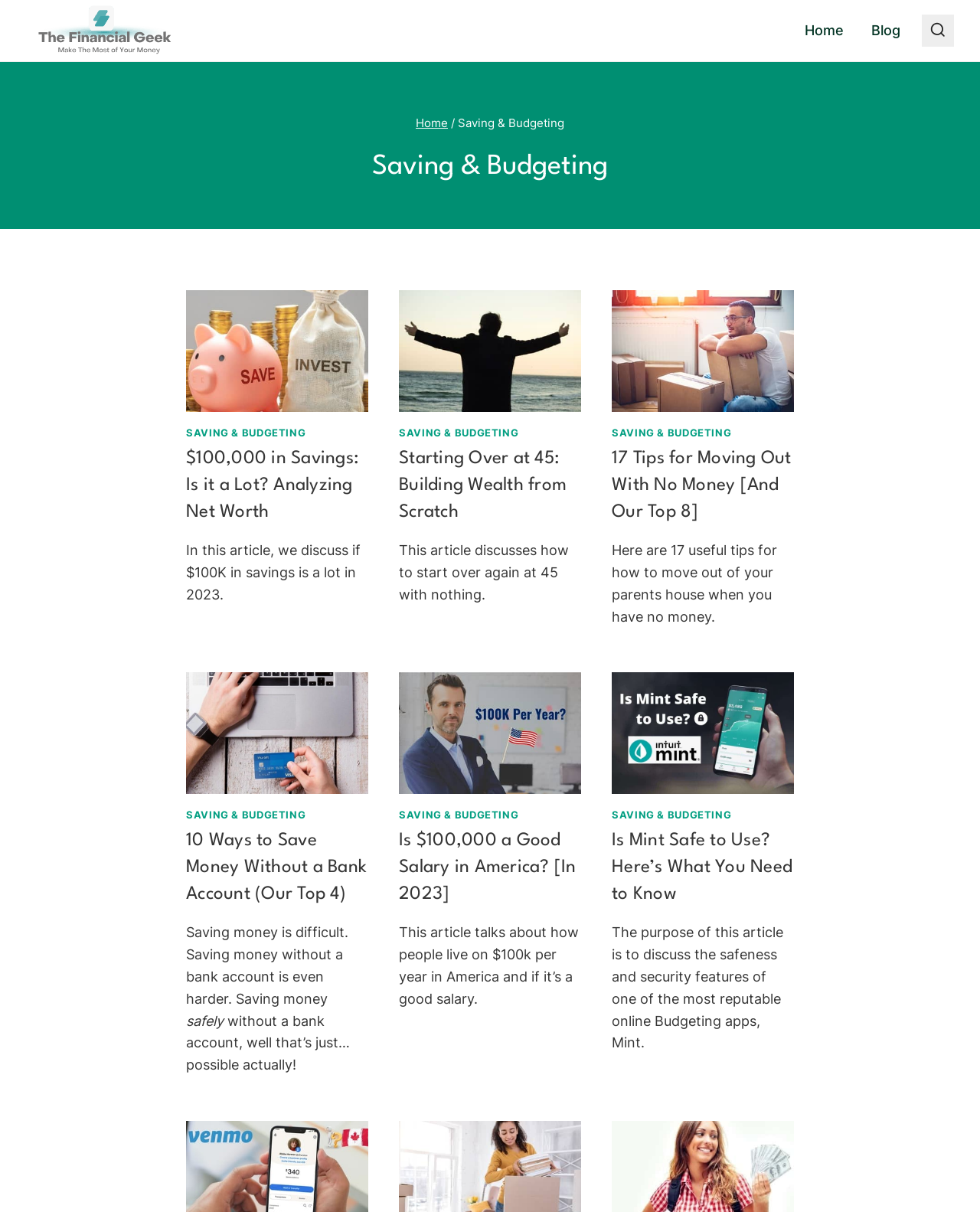Please determine the bounding box coordinates for the element that should be clicked to follow these instructions: "View the search form".

[0.941, 0.012, 0.973, 0.038]